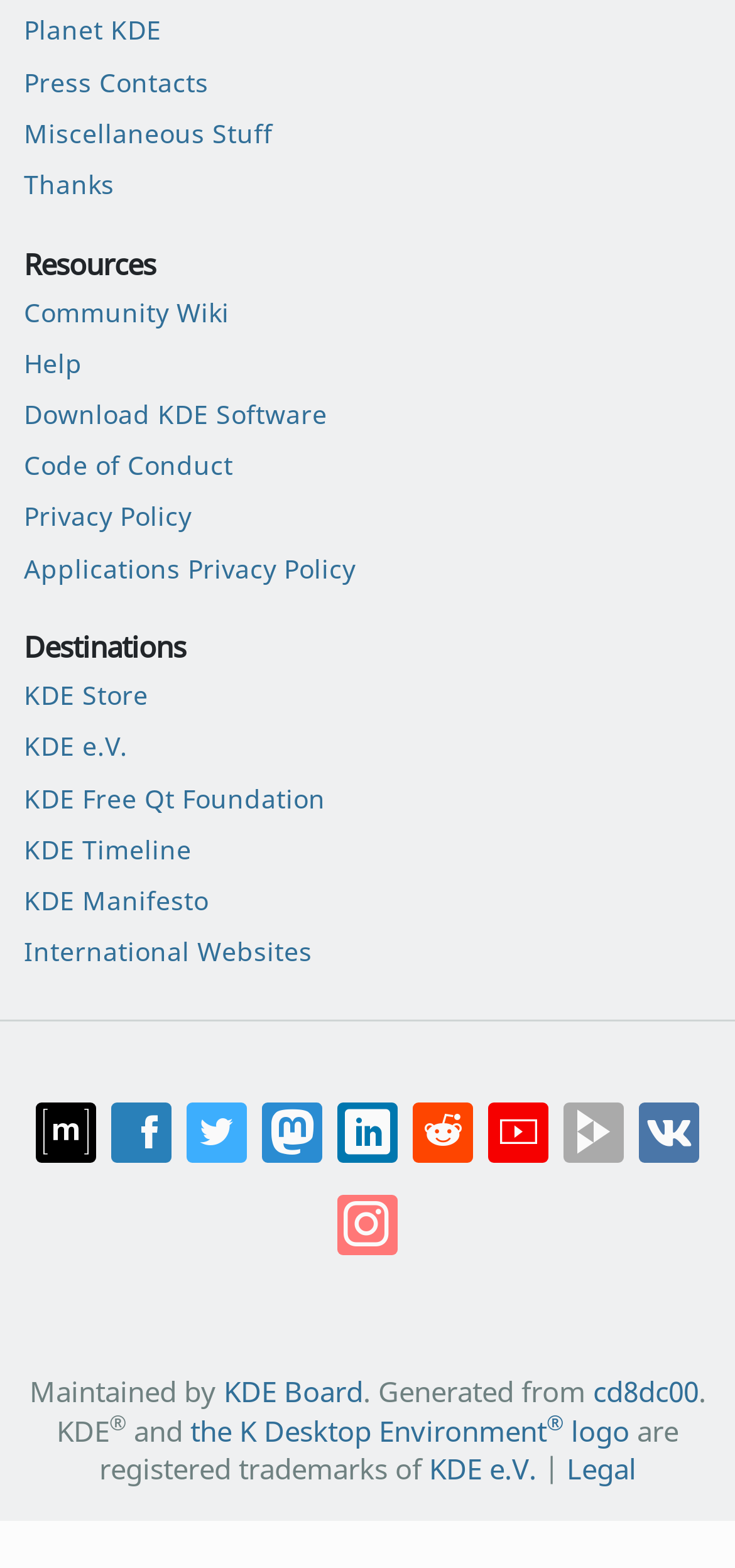Using the information in the image, give a detailed answer to the following question: What is the logo registered to?

I looked at the text near the logo and found that it says 'the K Desktop Environment logo are registered trademarks of KDE e.V.', which indicates that the logo is registered to KDE e.V.